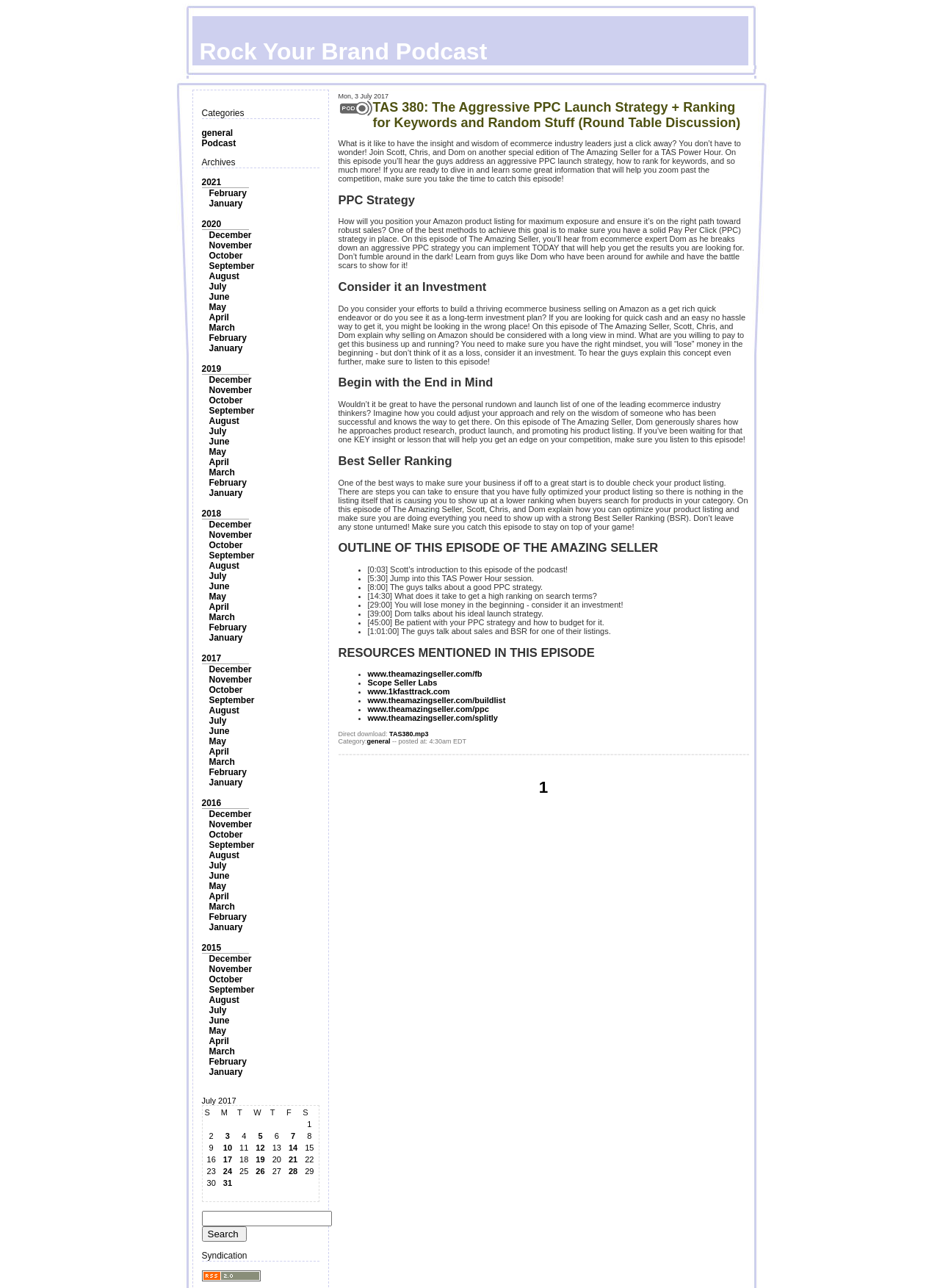Construct a thorough caption encompassing all aspects of the webpage.

The webpage is titled "Rock Your Brand Podcast" and features a prominent image at the top, taking up about 64% of the width and 5% of the height of the page. Below the image, there are two sections: "Categories" and "Archives". 

The "Categories" section contains two links, "general" and "Podcast", placed side by side. 

The "Archives" section is a list of links organized by year, with each year having multiple months listed below it. The years range from 2015 to 2021, and each year has 12 months listed in chronological order. The links are densely packed and take up a significant portion of the page.